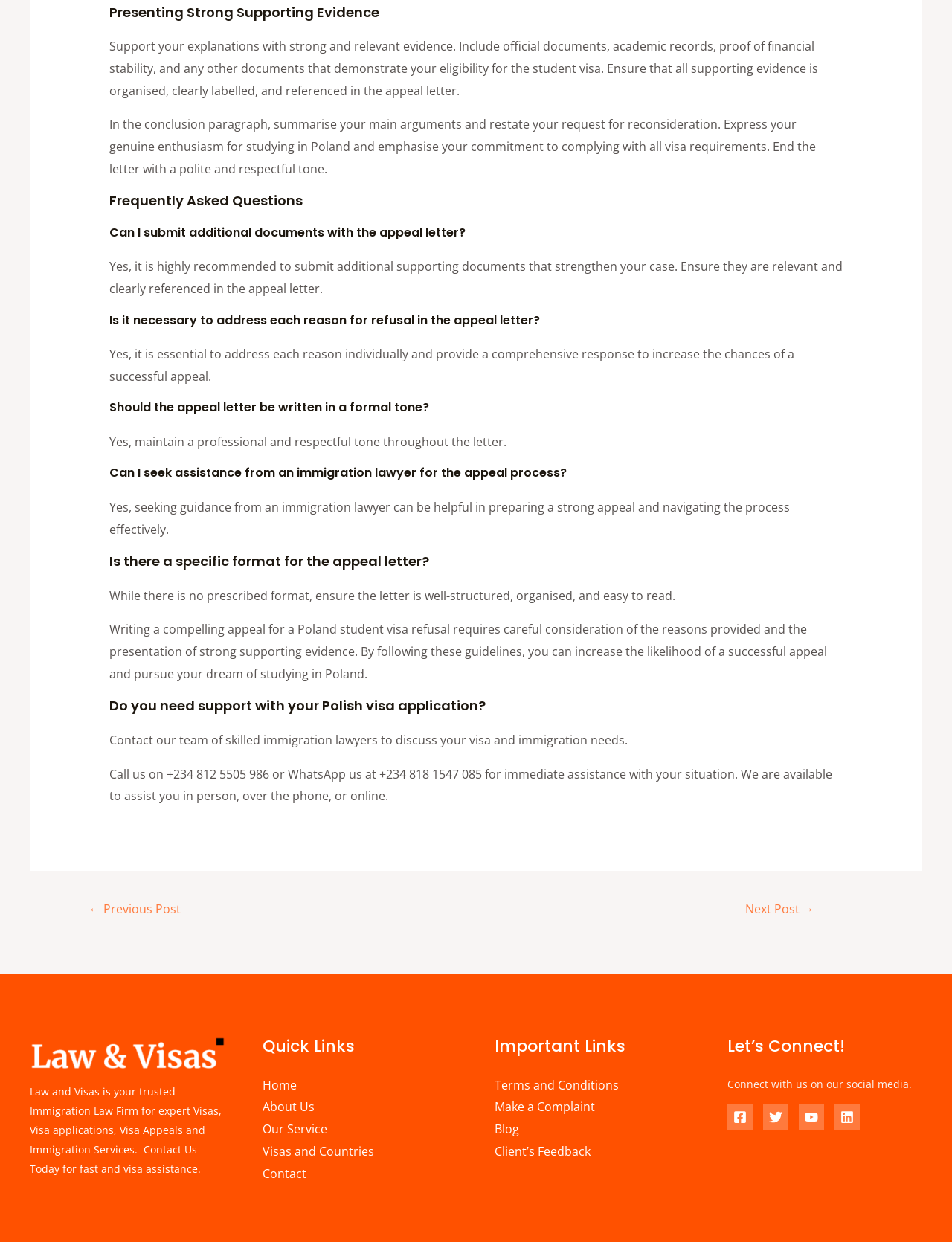Locate the bounding box coordinates of the element's region that should be clicked to carry out the following instruction: "Click the 'HOME' link". The coordinates need to be four float numbers between 0 and 1, i.e., [left, top, right, bottom].

None